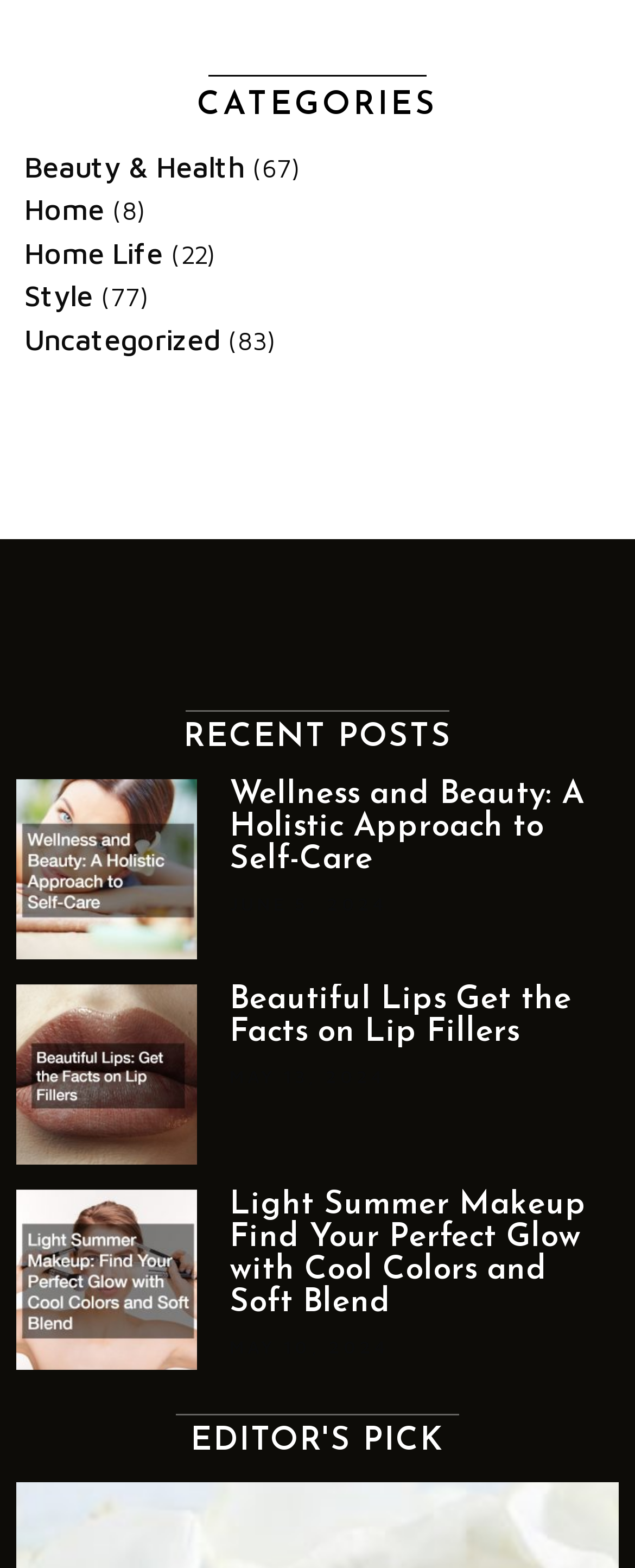Bounding box coordinates are specified in the format (top-left x, top-left y, bottom-right x, bottom-right y). All values are floating point numbers bounded between 0 and 1. Please provide the bounding box coordinate of the region this sentence describes: Home Life

[0.038, 0.15, 0.256, 0.172]